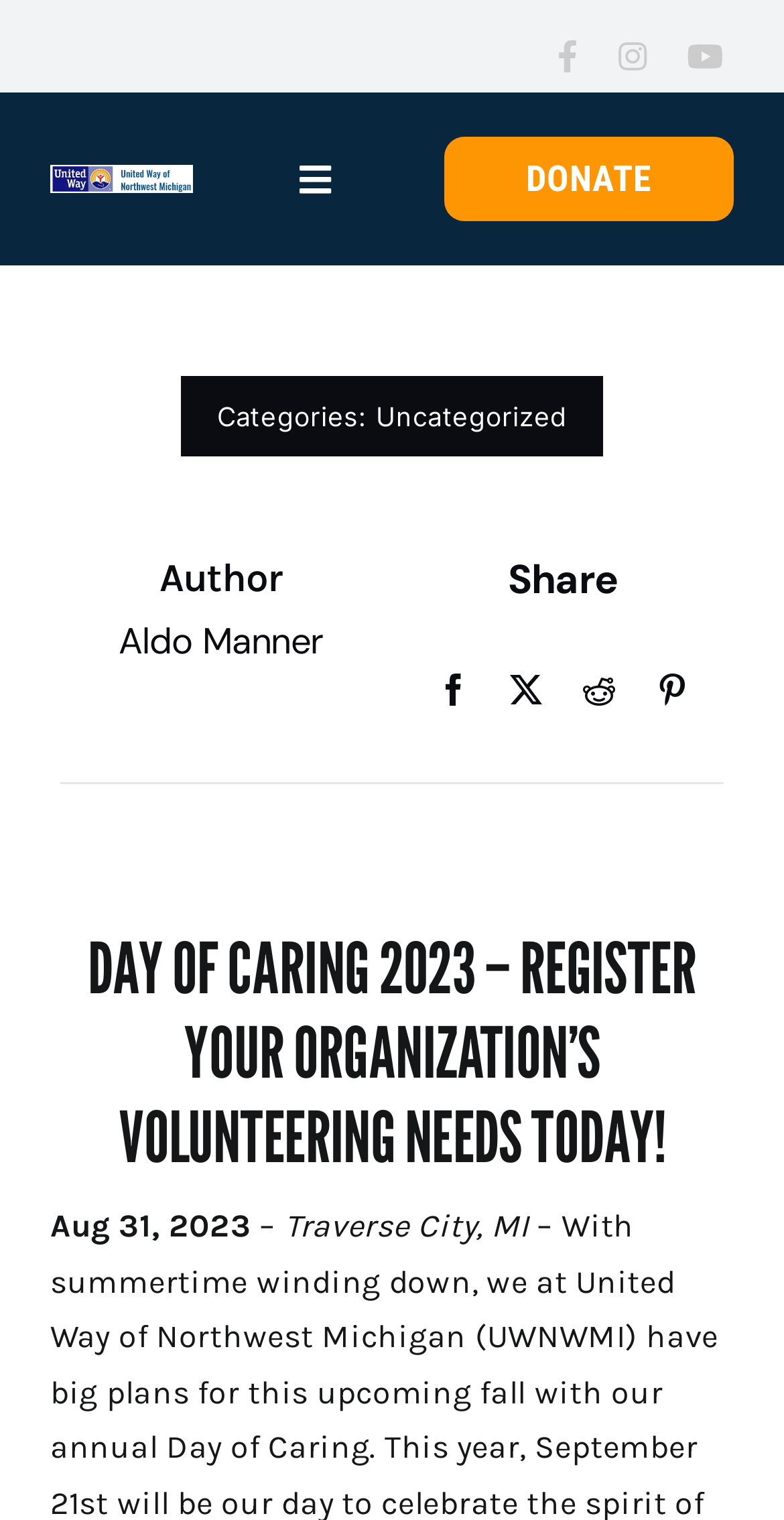How many social media links are there?
Using the image as a reference, give an elaborate response to the question.

I counted the social media links at the top right corner of the webpage and found five links: Facebook, Instagram, YouTube, Facebook (again), and Pinterest.